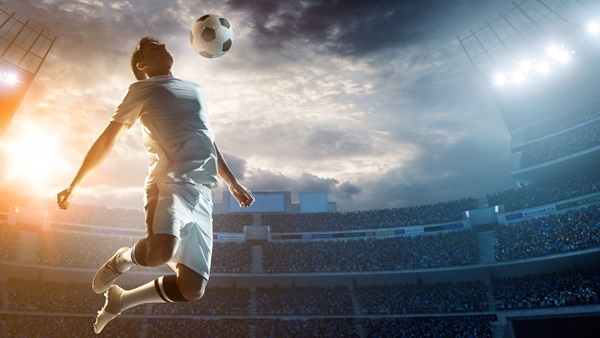What is the player trying to do in the image?
Kindly give a detailed and elaborate answer to the question.

The caption states that the player is leaping to strike a floating soccer ball with precision, which implies the action the player is attempting to perform in the image.